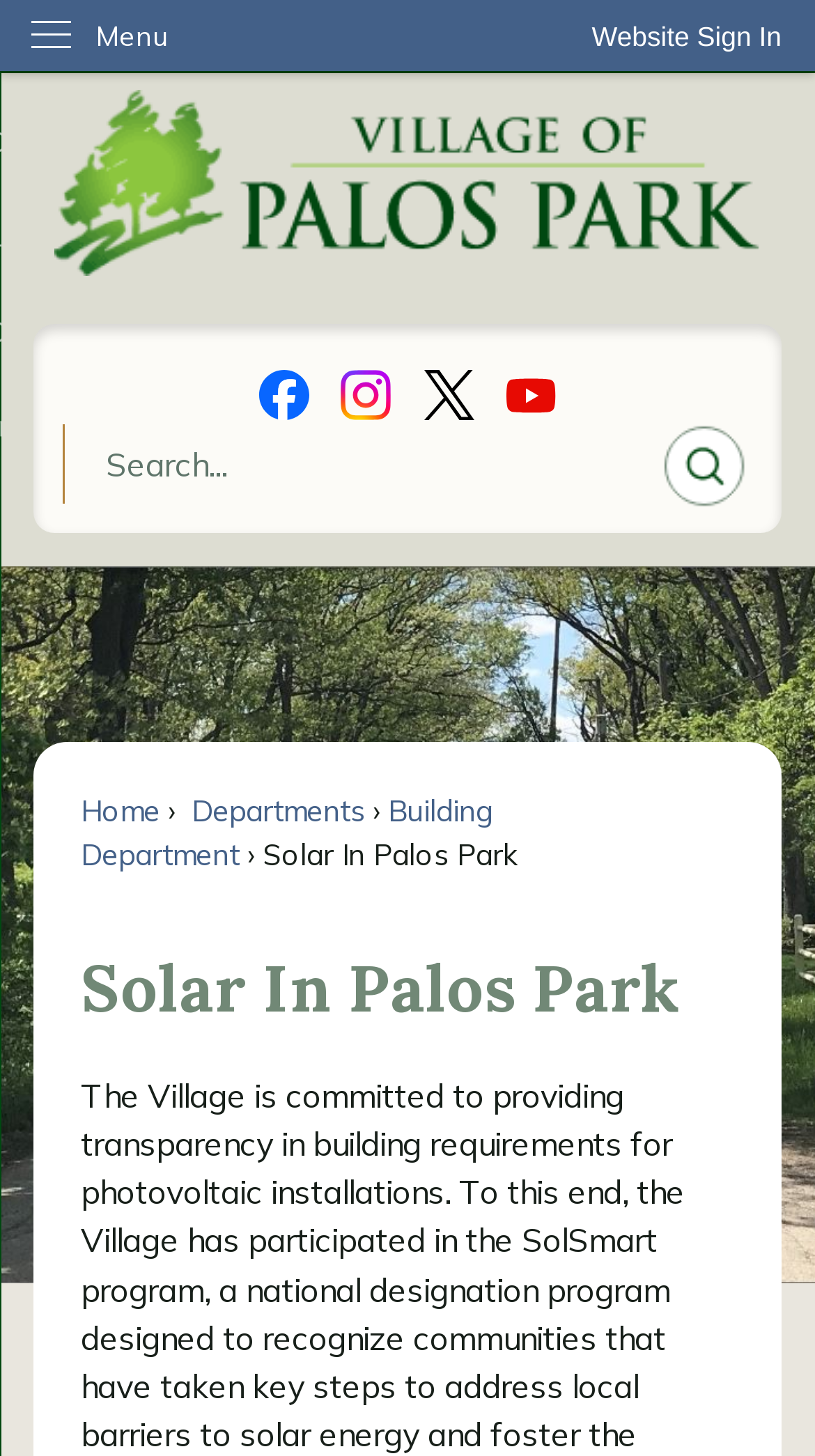What is the name of the village?
Answer the question in a detailed and comprehensive manner.

The name of the village can be found in the link 'Palos Park Illinois Homepage' which is located at the top of the webpage, and also in the image 'Palos Park Illinois Homepage' next to the link.